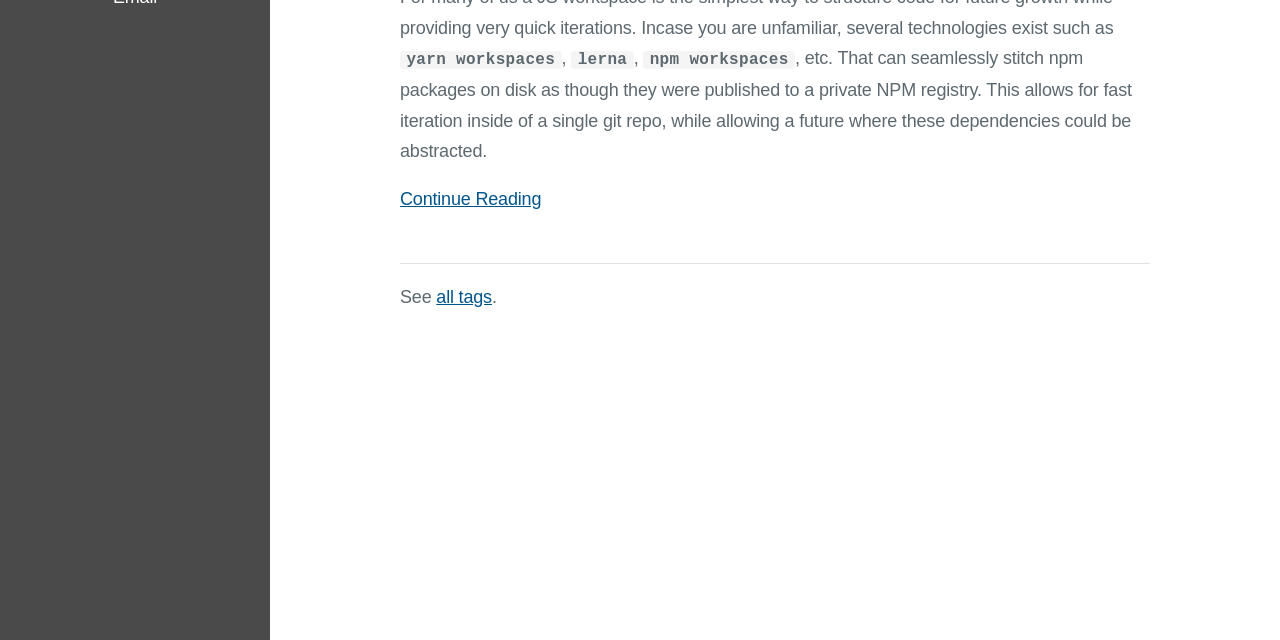Determine the bounding box for the UI element as described: "all tags". The coordinates should be represented as four float numbers between 0 and 1, formatted as [left, top, right, bottom].

[0.341, 0.448, 0.384, 0.479]